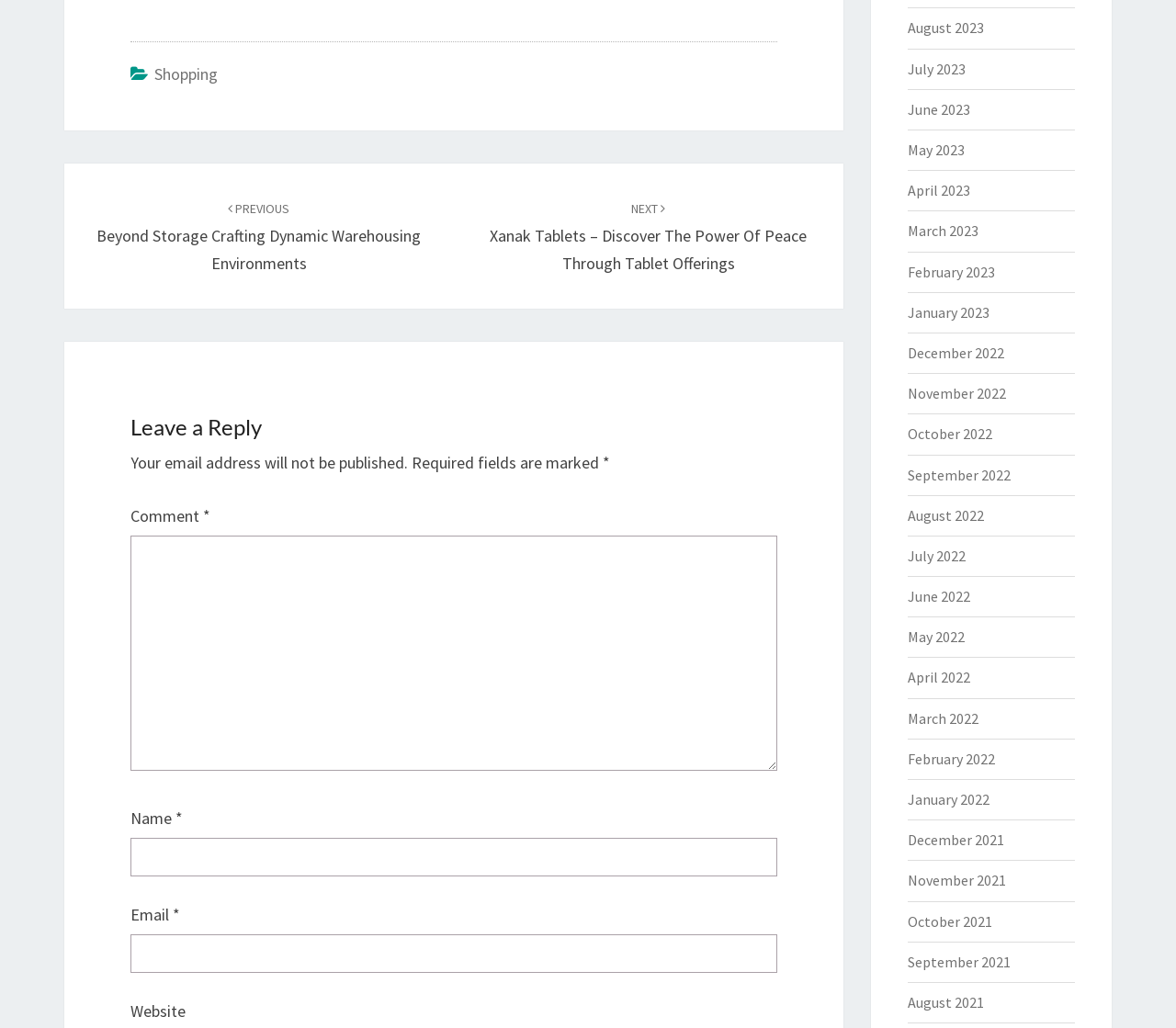Identify the bounding box coordinates necessary to click and complete the given instruction: "Click on the 'August 2023' link".

[0.771, 0.018, 0.836, 0.036]